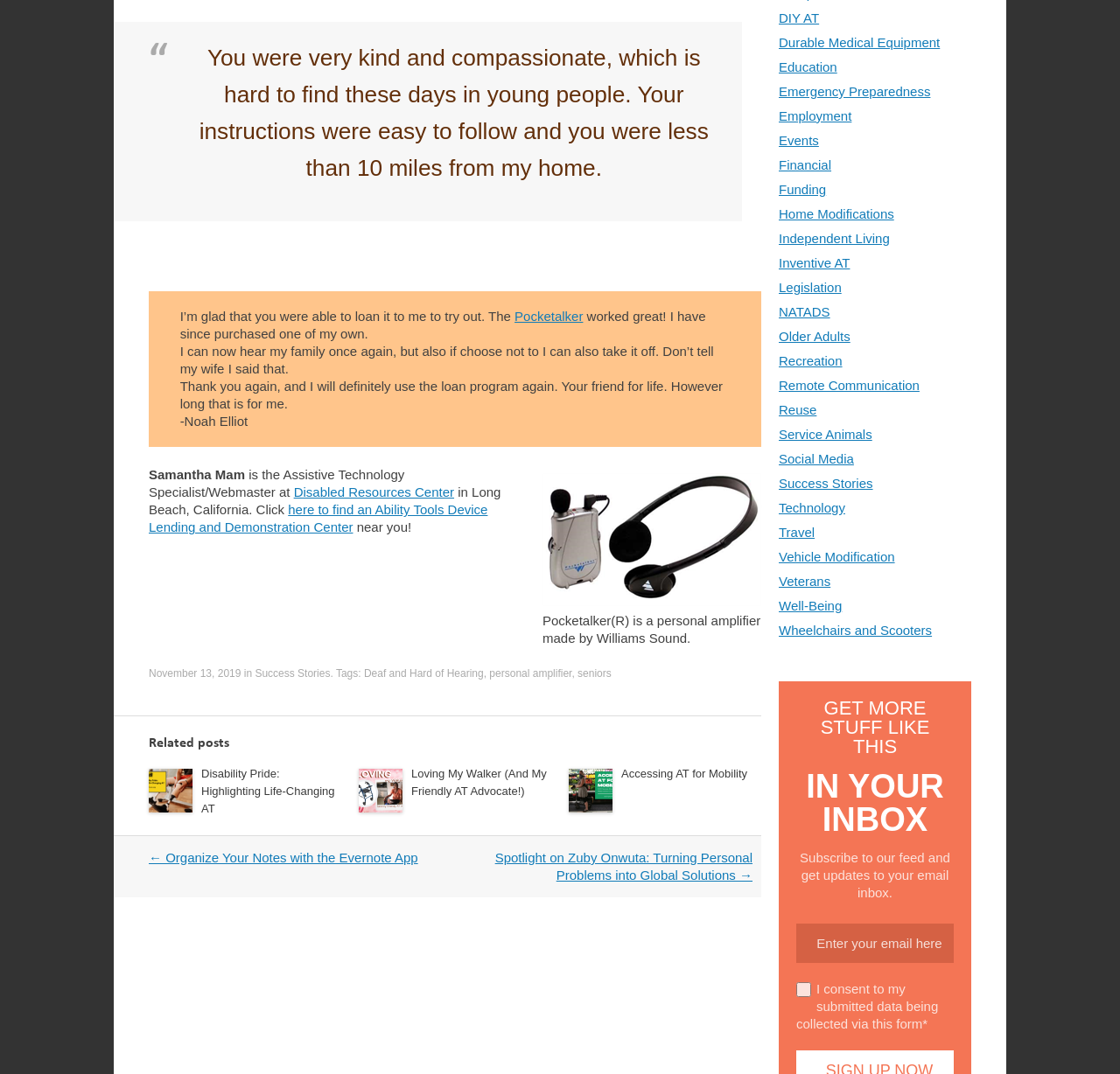Please provide a detailed answer to the question below based on the screenshot: 
Who is the Assistive Technology Specialist/Webmaster at Disabled Resources Center?

The question asks about the name of the Assistive Technology Specialist/Webmaster at Disabled Resources Center. By looking at the webpage content, we can find the sentence 'Samantha Mam is the Assistive Technology Specialist/Webmaster at Disabled Resources Center' which provides the answer.